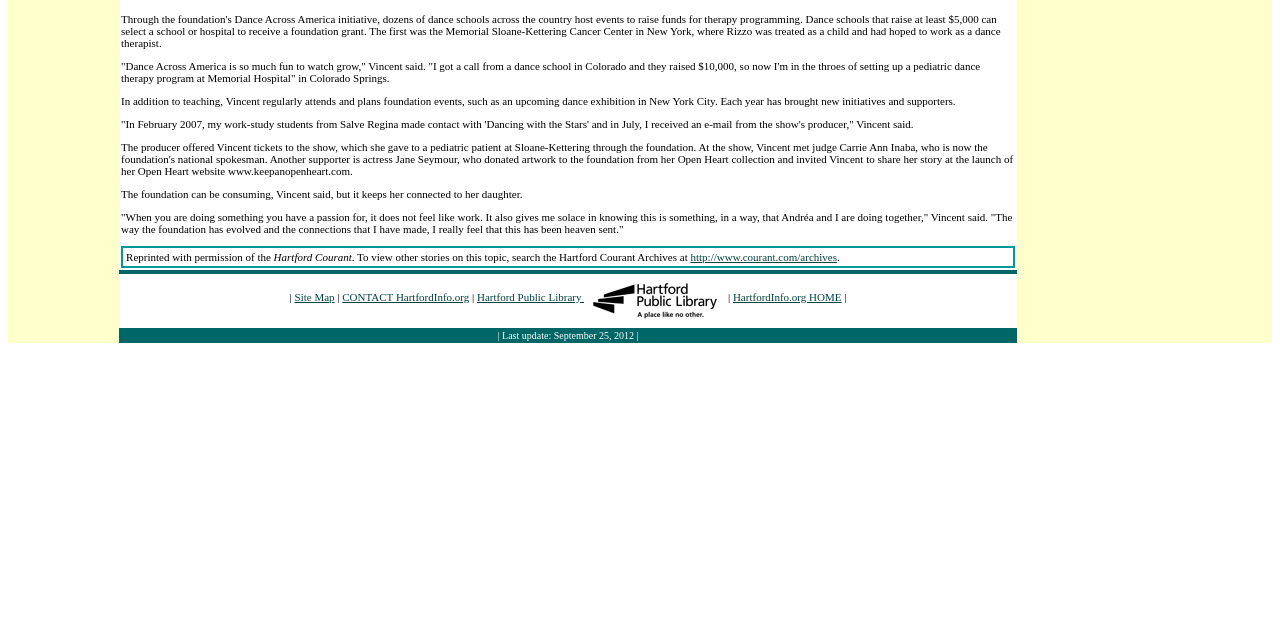Using the element description: "Terms Of Service", determine the bounding box coordinates. The coordinates should be in the format [left, top, right, bottom], with values between 0 and 1.

None